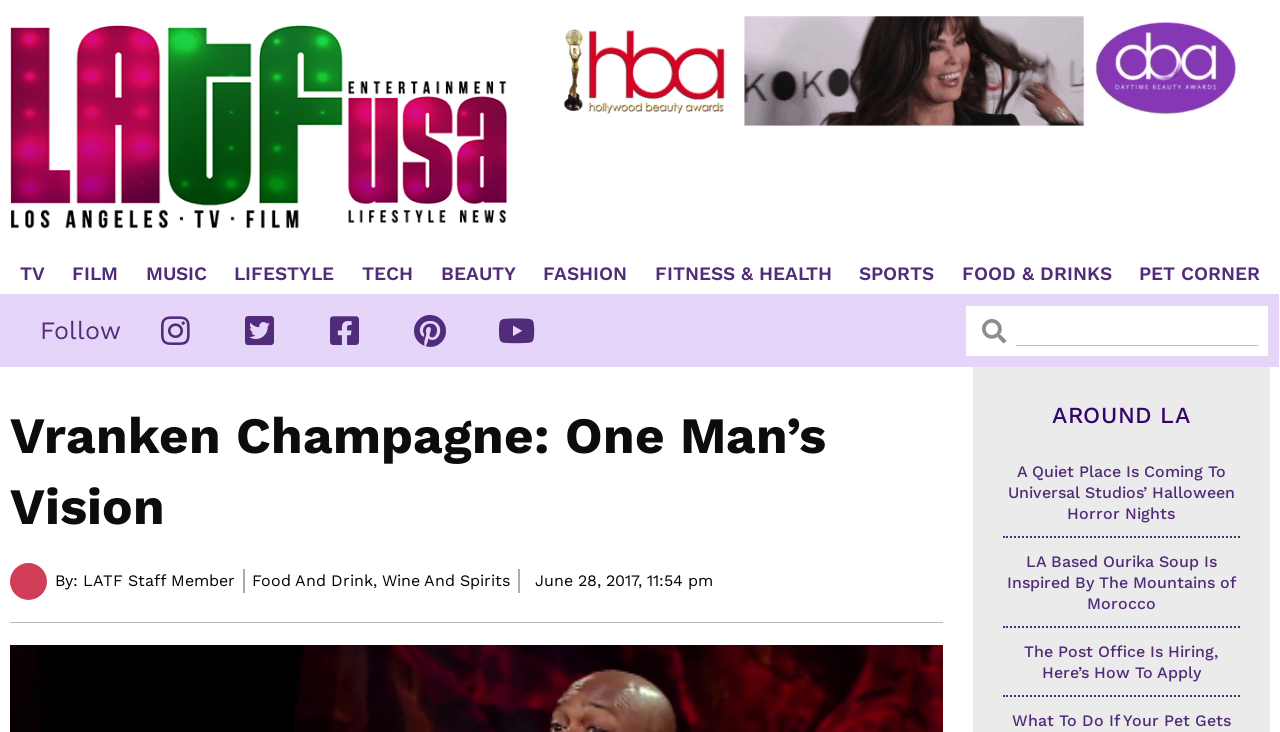By analyzing the image, answer the following question with a detailed response: What is the author of the article 'Vranken Champagne: One Man’s Vision'?

I found the text 'By: LATF Staff Member' above the article 'Vranken Champagne: One Man’s Vision', which suggests that the author of this article is 'LATF Staff Member'.